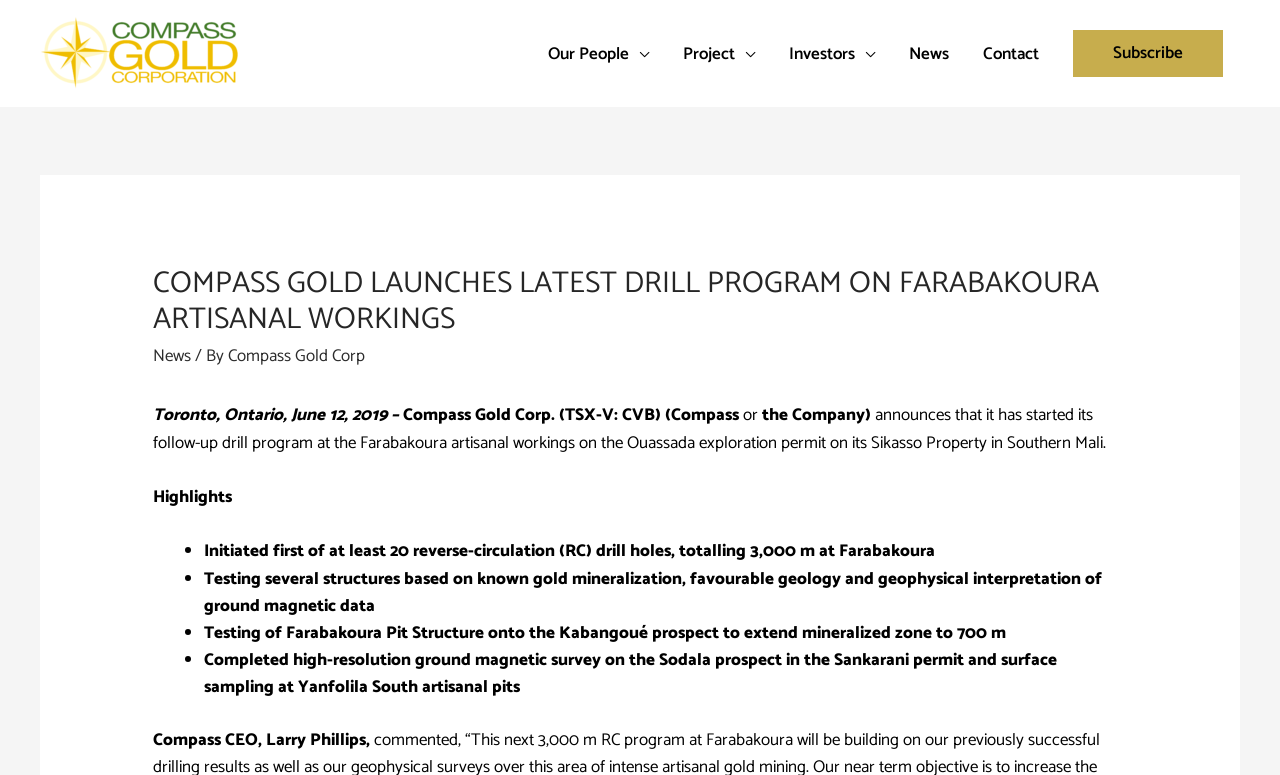Can you find the bounding box coordinates for the element that needs to be clicked to execute this instruction: "Click on the 'Project' link"? The coordinates should be given as four float numbers between 0 and 1, i.e., [left, top, right, bottom].

[0.52, 0.025, 0.603, 0.113]